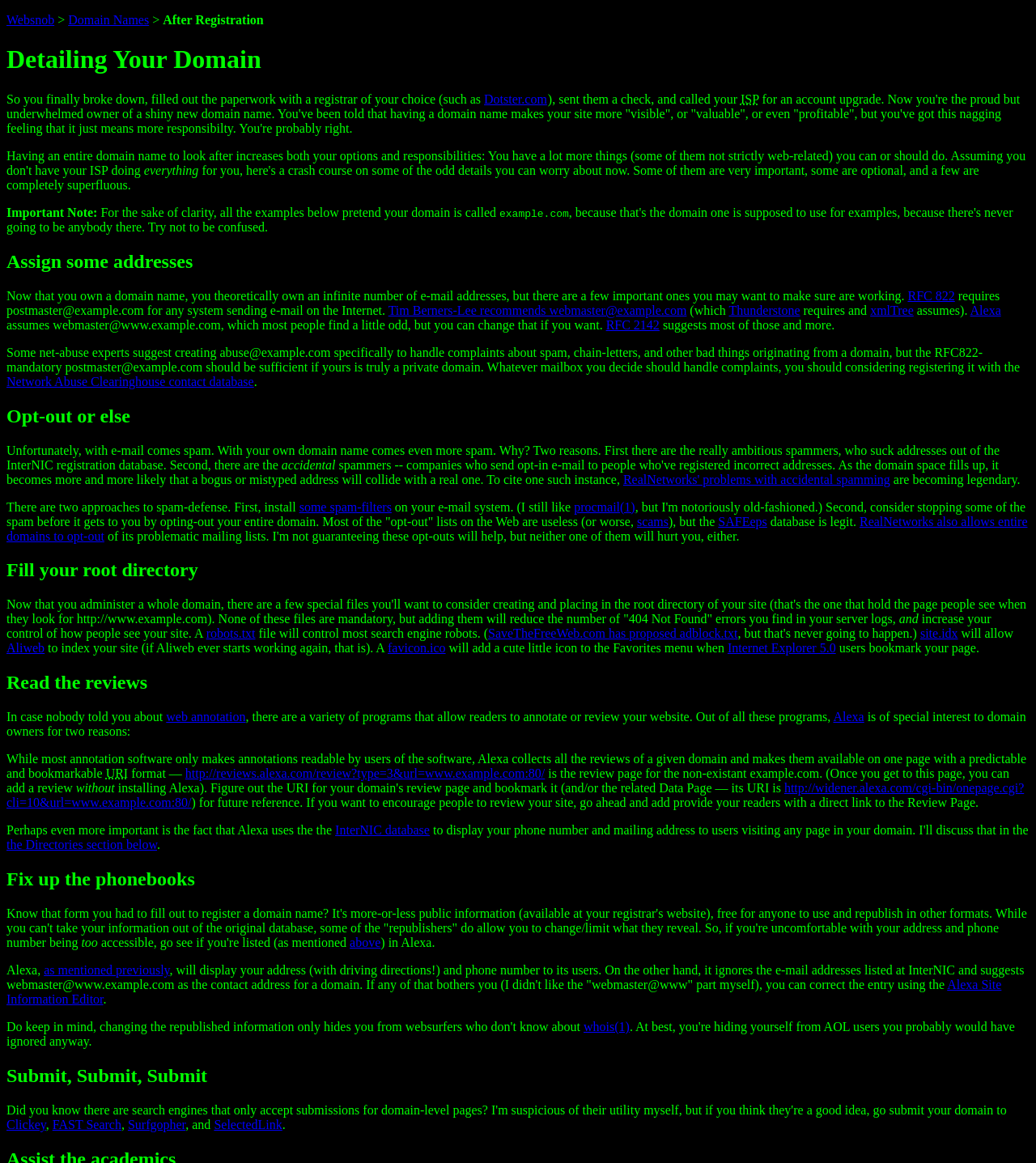Respond to the question below with a single word or phrase:
What is the purpose of creating a robots.txt file?

Control search engine robots